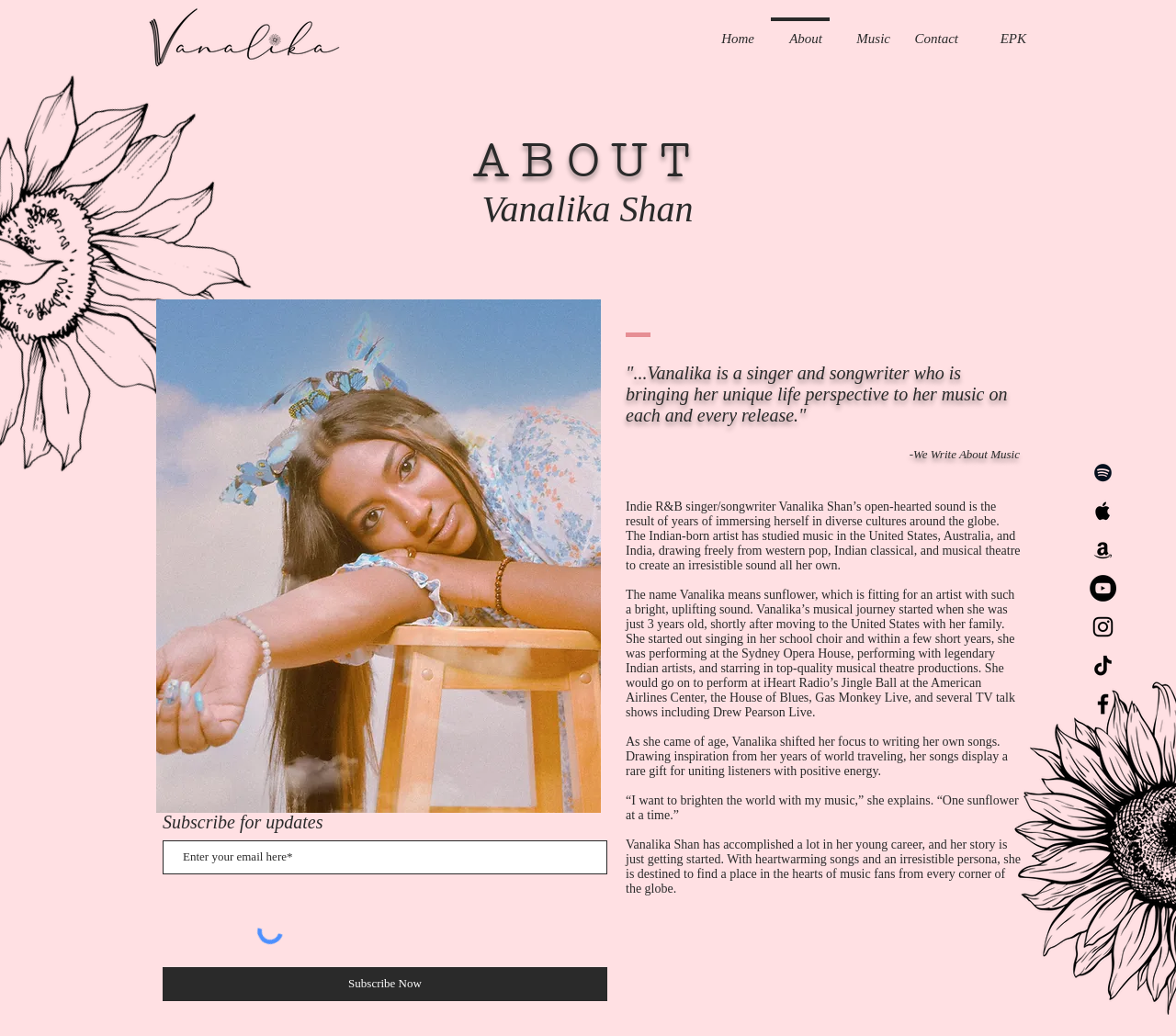Utilize the details in the image to give a detailed response to the question: What is the meaning of Vanalika's name?

According to the webpage text 'The name Vanalika means sunflower, which is fitting for an artist with such a bright, uplifting sound.', Vanalika's name means sunflower.